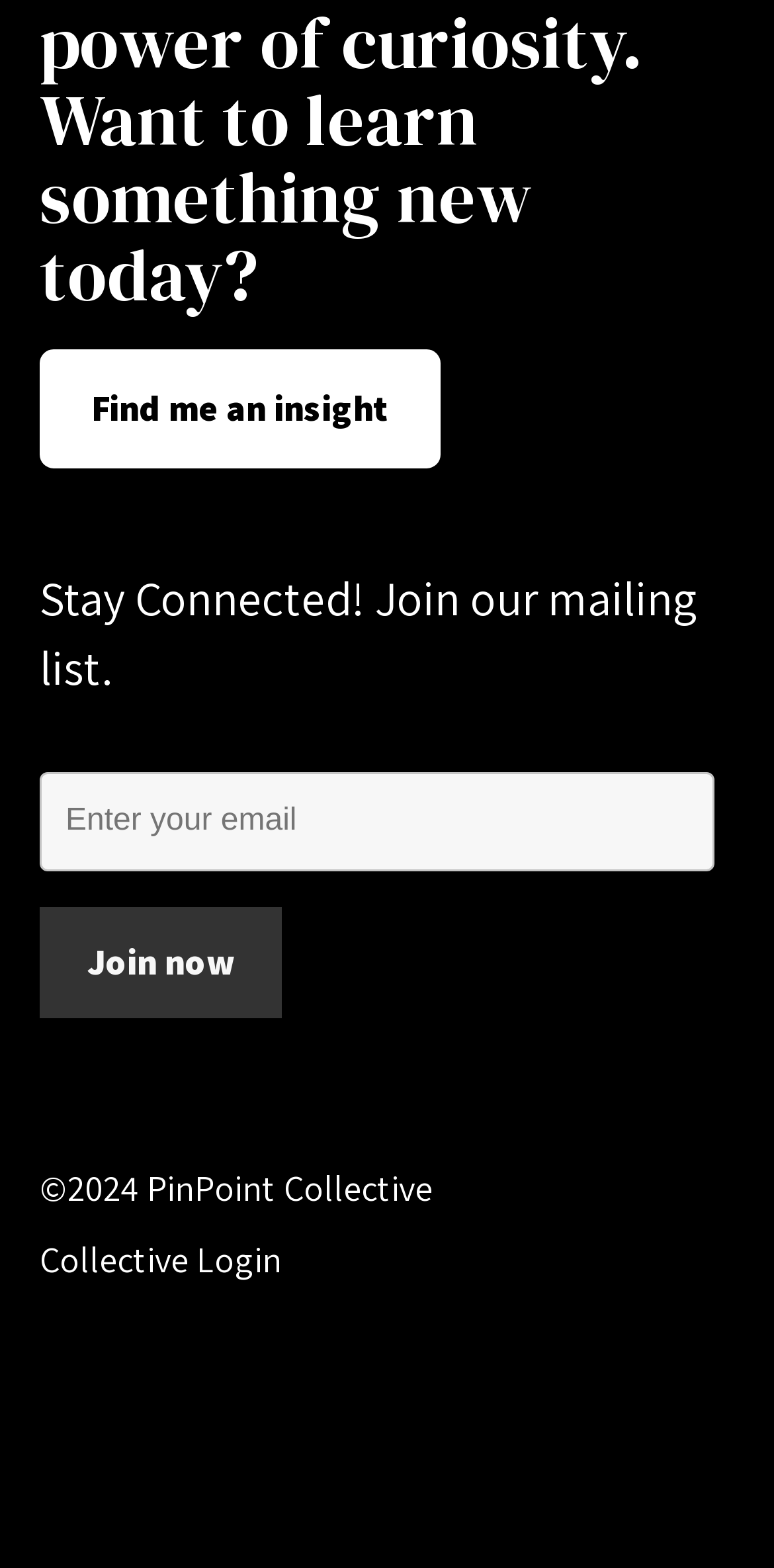Answer the question in a single word or phrase:
What is the text above the form on the webpage?

Stay Connected! Join our mailing list.